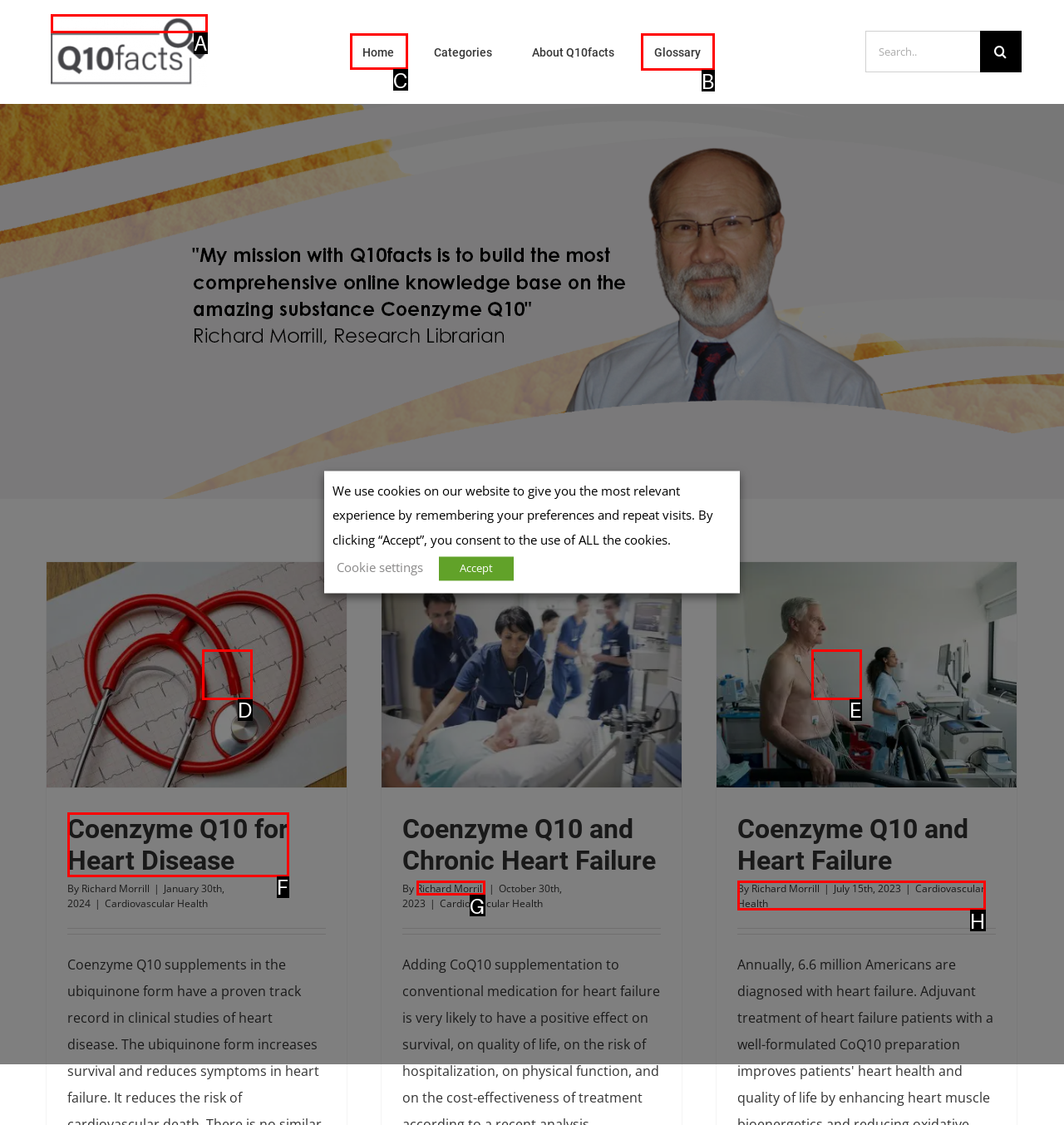Find the appropriate UI element to complete the task: Go to Home page. Indicate your choice by providing the letter of the element.

C